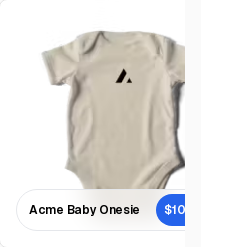What is the design feature on the chest?
Respond to the question with a well-detailed and thorough answer.

According to the caption, the onesie features a minimalist black logo on the chest, which is a design element that adds to the overall aesthetic of the clothing item.